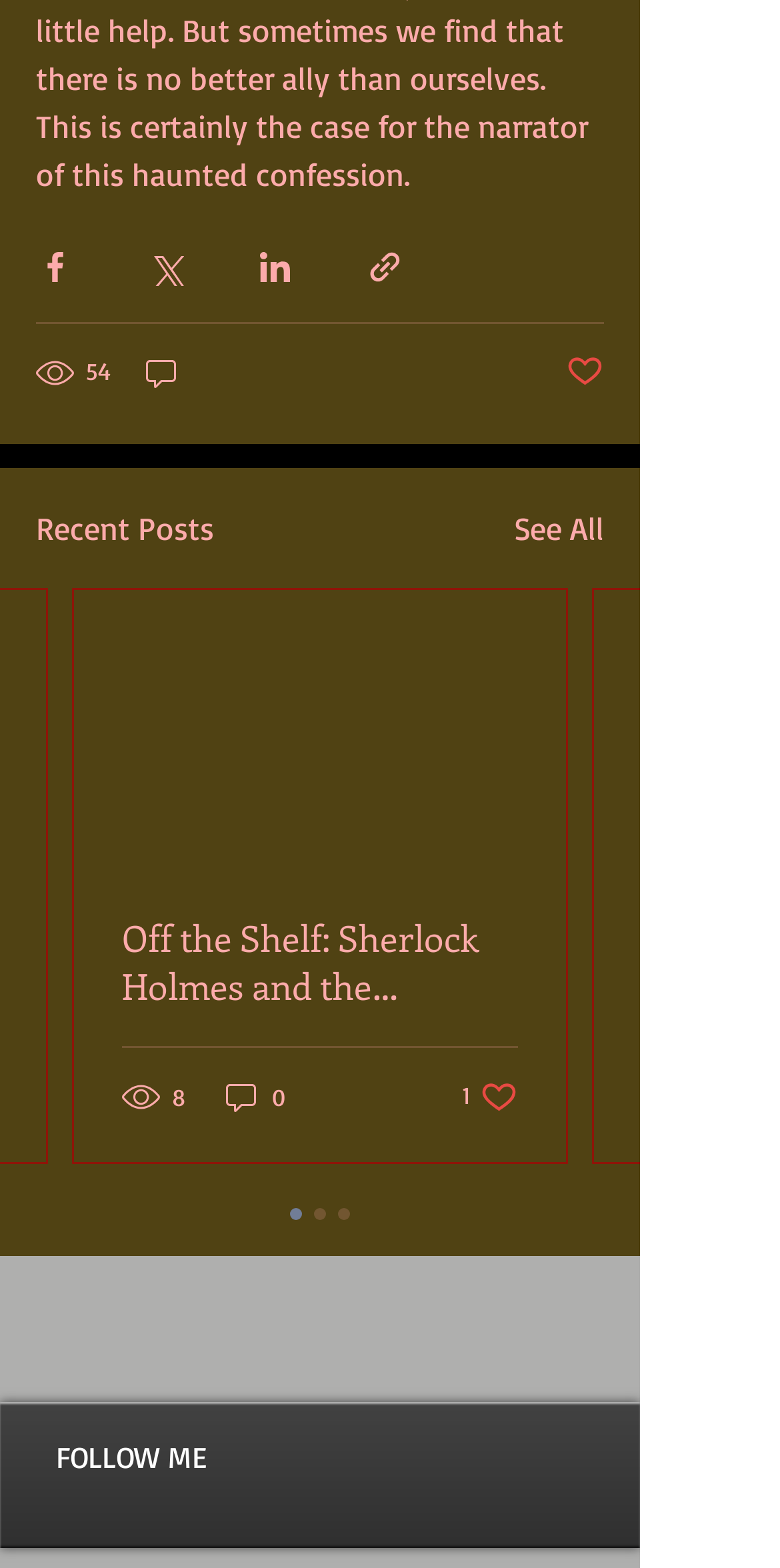Locate the UI element that matches the description 0 in the webpage screenshot. Return the bounding box coordinates in the format (top-left x, top-left y, bottom-right x, bottom-right y), with values ranging from 0 to 1.

[0.292, 0.687, 0.379, 0.711]